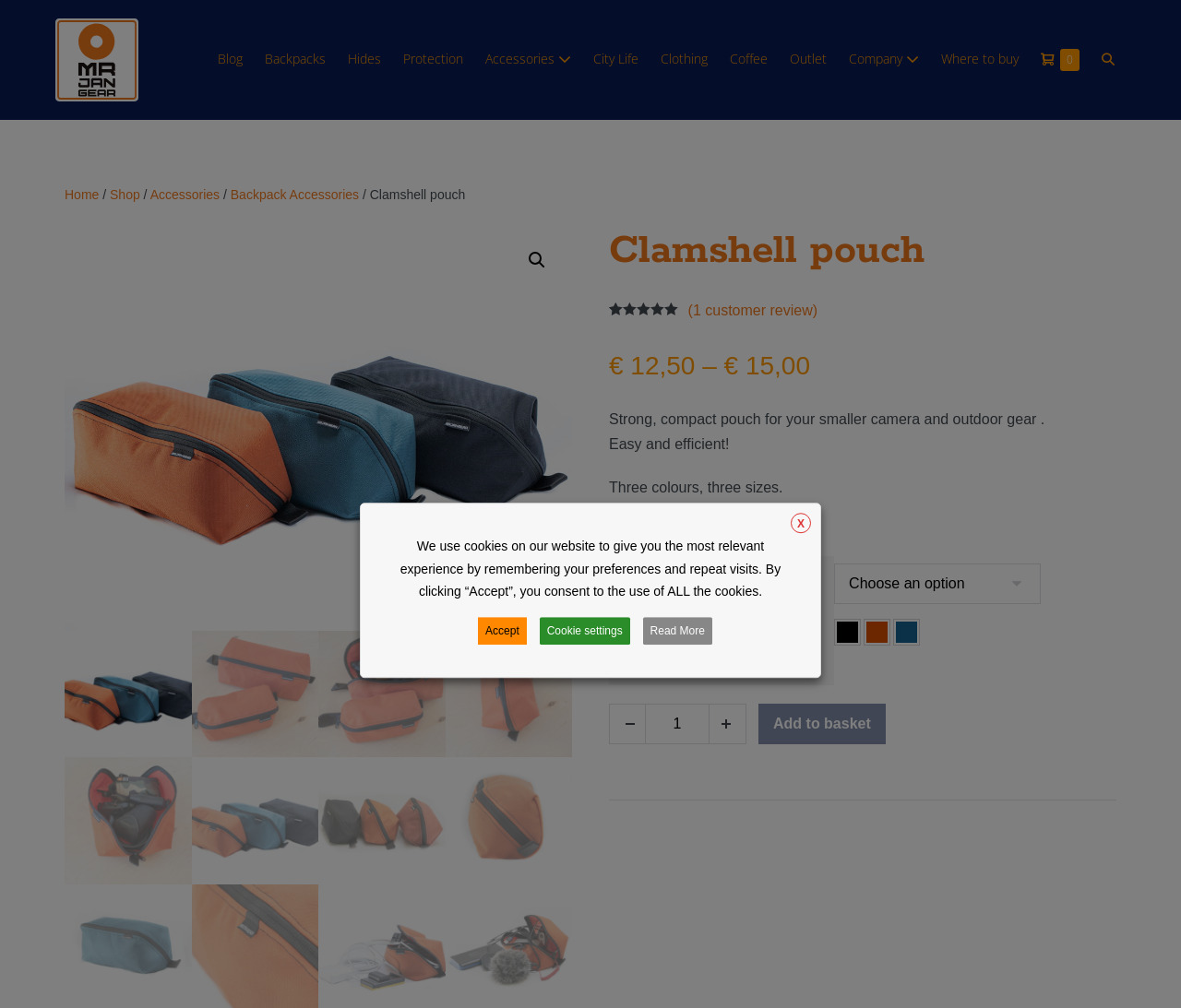Provide a brief response to the question below using a single word or phrase: 
What is the price range of the product?

€12,50 - €15,00